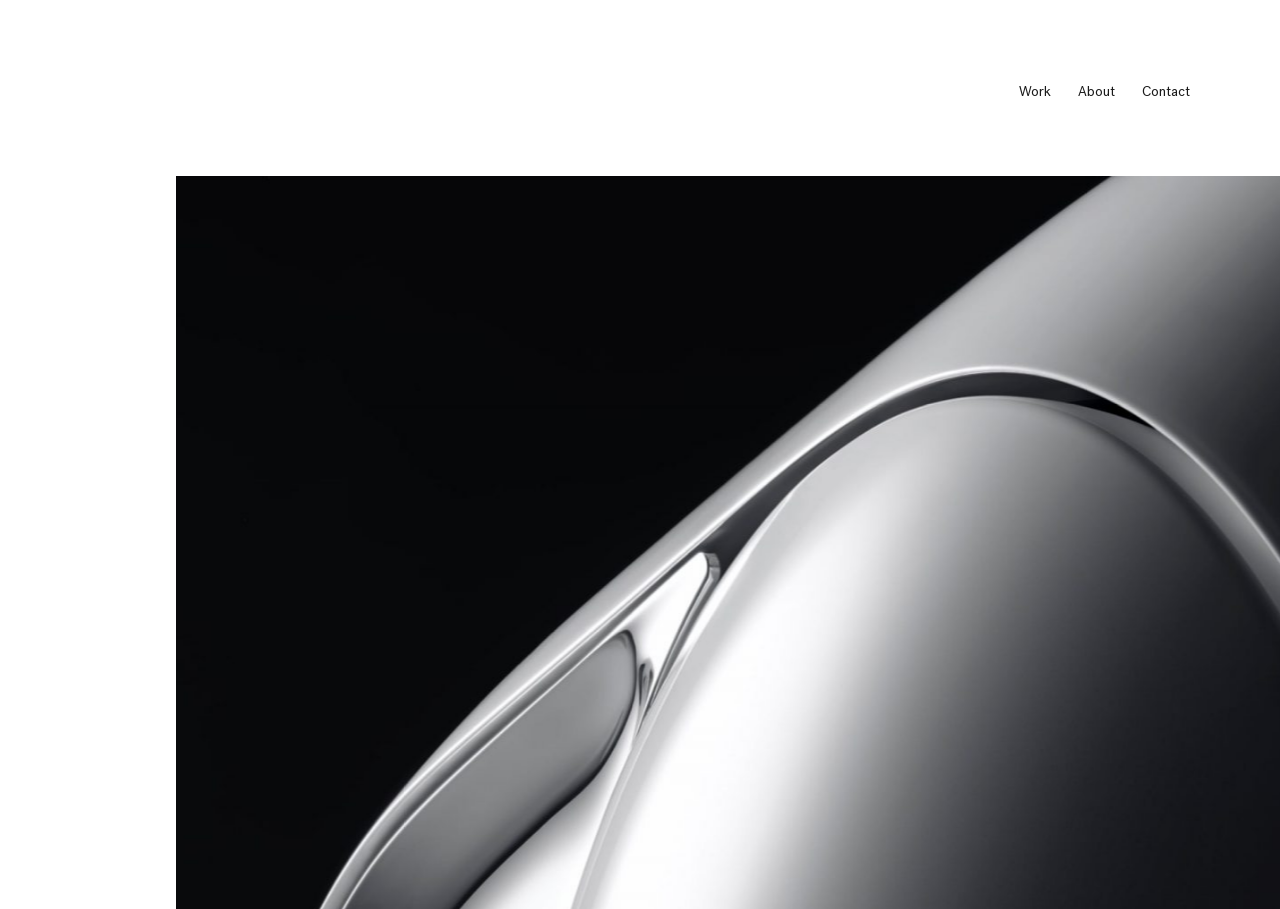Produce an extensive caption that describes everything on the webpage.

The webpage is about Design and Art Direction for Devialet. At the top, there are three links: "Work", "About", and "Contact", aligned horizontally and positioned near the top right corner of the page. Below these links, there is a canvas element that spans almost the entire width of the page.

On the top left side, there are three more links: "Work", "About", and "Contact", arranged horizontally and positioned near the top edge of the page. These links seem to be a duplicate of the ones at the top right corner.

In the middle of the page, there is a heading titled "Sorare", which is positioned below a static text "NEXT PROJECT". The "NEXT PROJECT" text is located at the top left side of the "Sorare" heading.